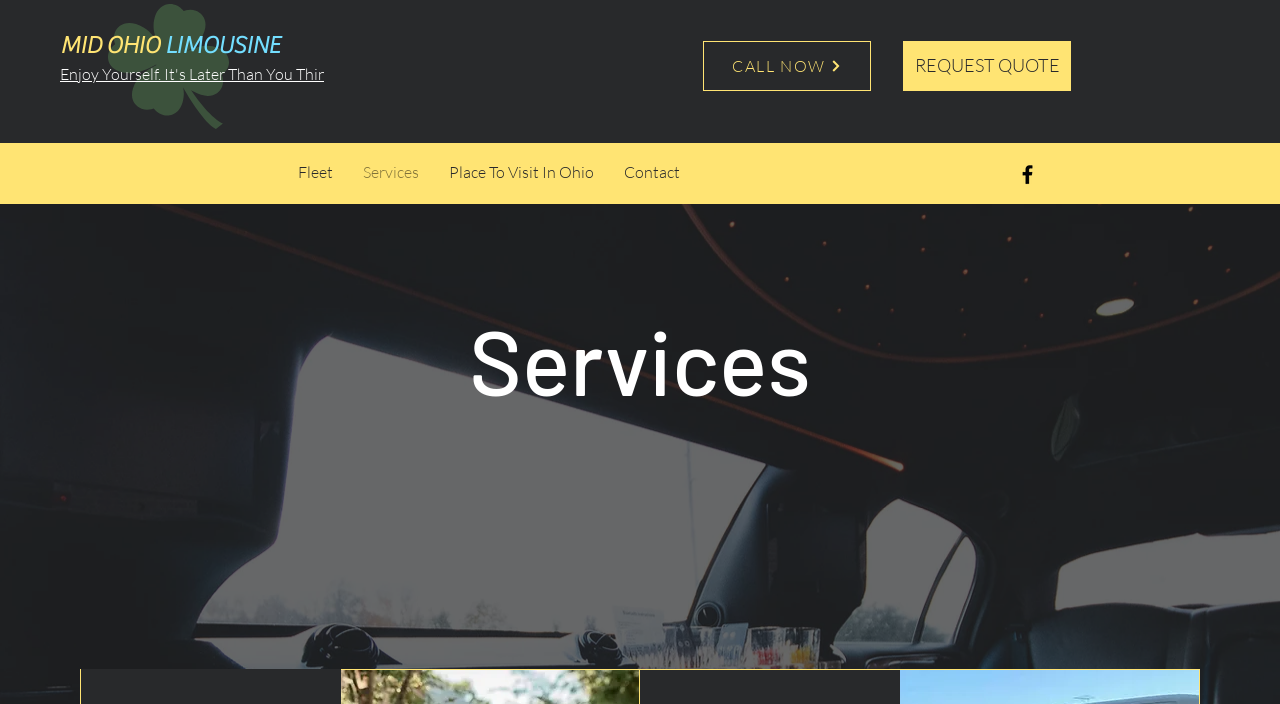What is the text of the first link on the webpage?
Based on the image, provide a one-word or brief-phrase response.

Services